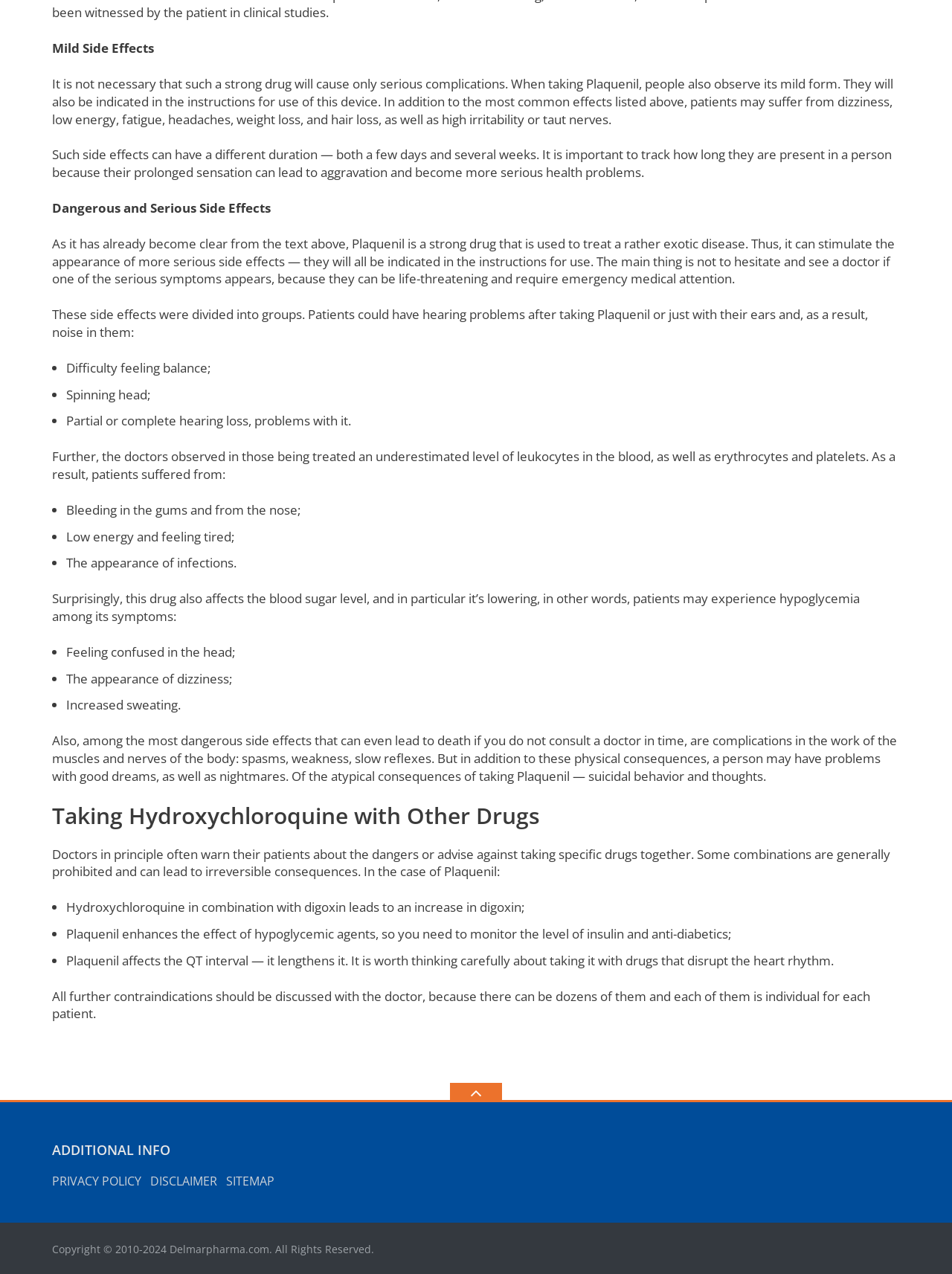What happens when Plaquenil is taken with digoxin?
Refer to the image and provide a concise answer in one word or phrase.

increase in digoxin